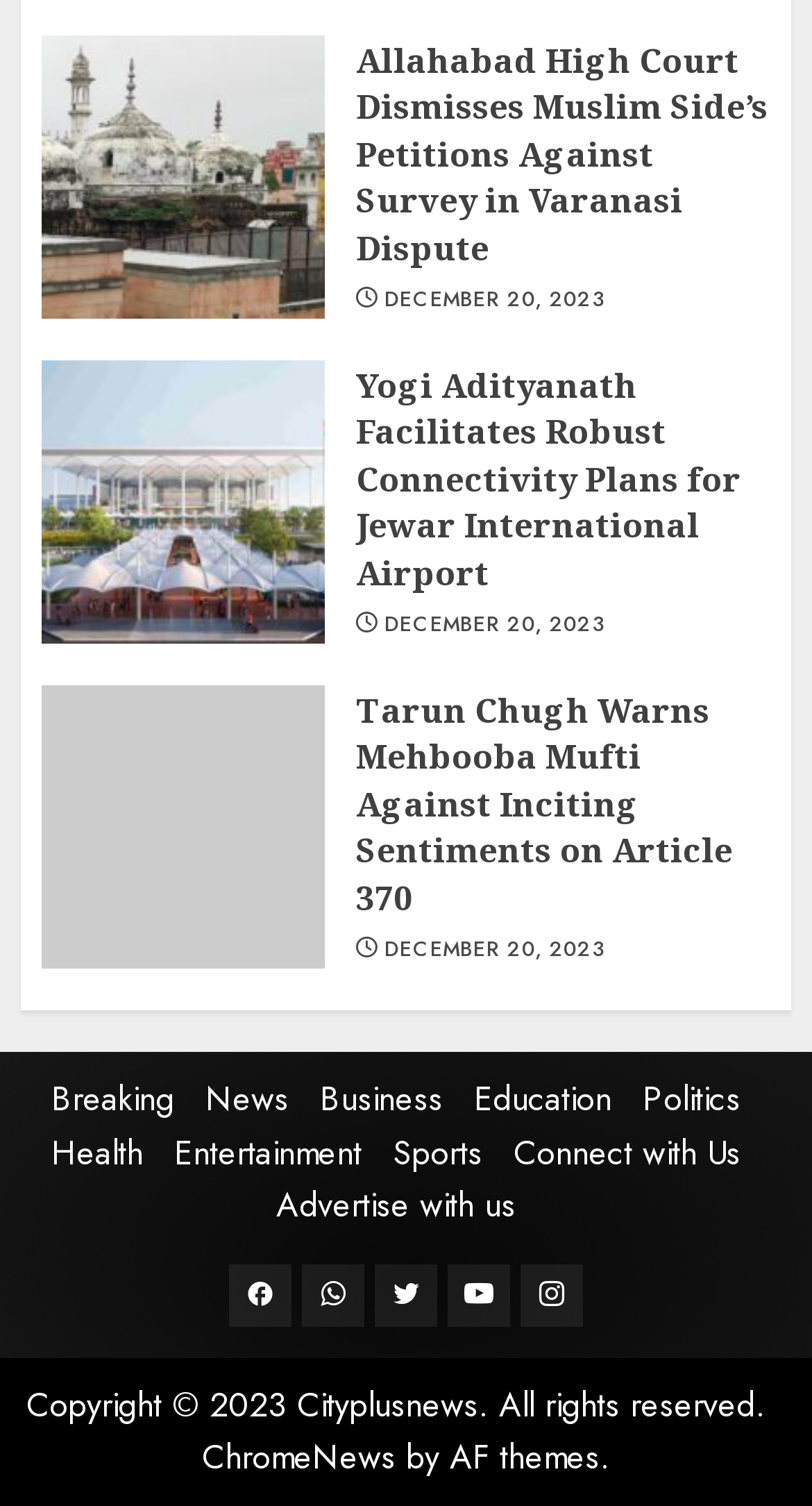Using the image as a reference, answer the following question in as much detail as possible:
What is the date of the news articles?

The date of the news articles can be found at the top of the webpage, repeated multiple times, and is also present in the links below the headings.